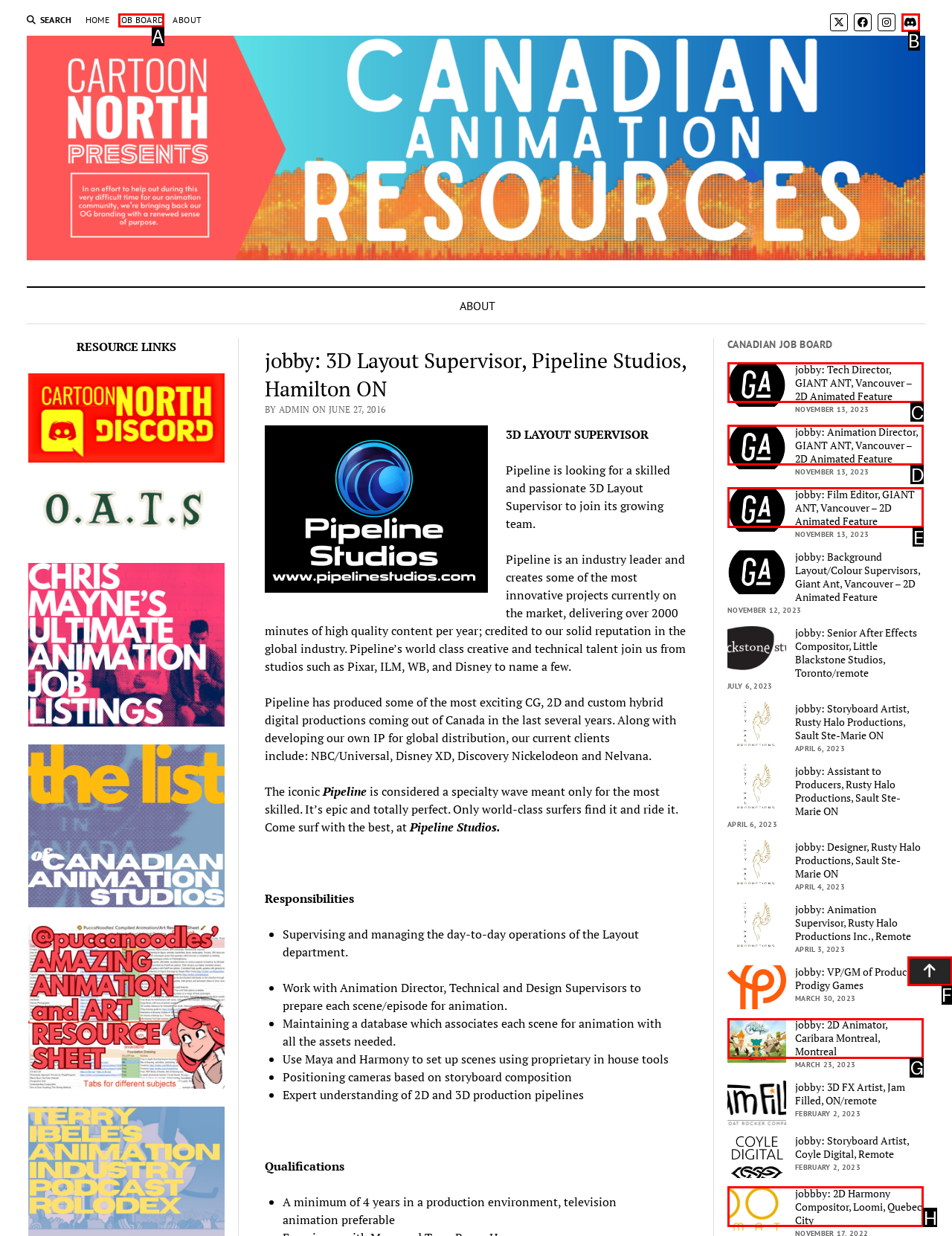Examine the description: RSMSSB Recruitment and indicate the best matching option by providing its letter directly from the choices.

None